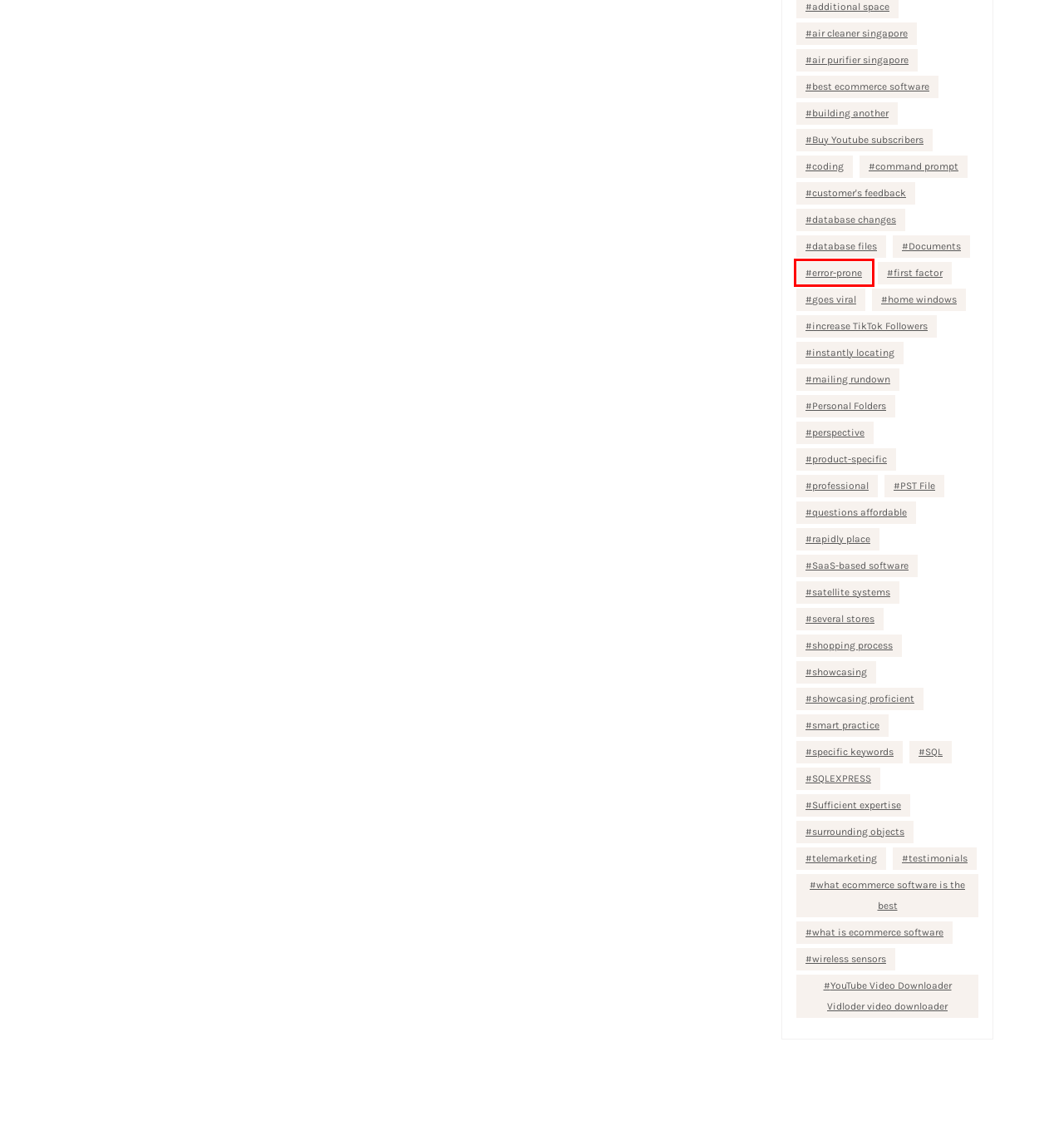With the provided screenshot showing a webpage and a red bounding box, determine which webpage description best fits the new page that appears after clicking the element inside the red box. Here are the options:
A. air purifier singapore Archives - Korba Tech
B. what ecommerce software is the best Archives - Korba Tech
C. home windows Archives - Korba Tech
D. mailing rundown Archives - Korba Tech
E. Buy Youtube subscribers Archives - Korba Tech
F. questions affordable Archives - Korba Tech
G. error-prone Archives - Korba Tech
H. PST File Archives - Korba Tech

G